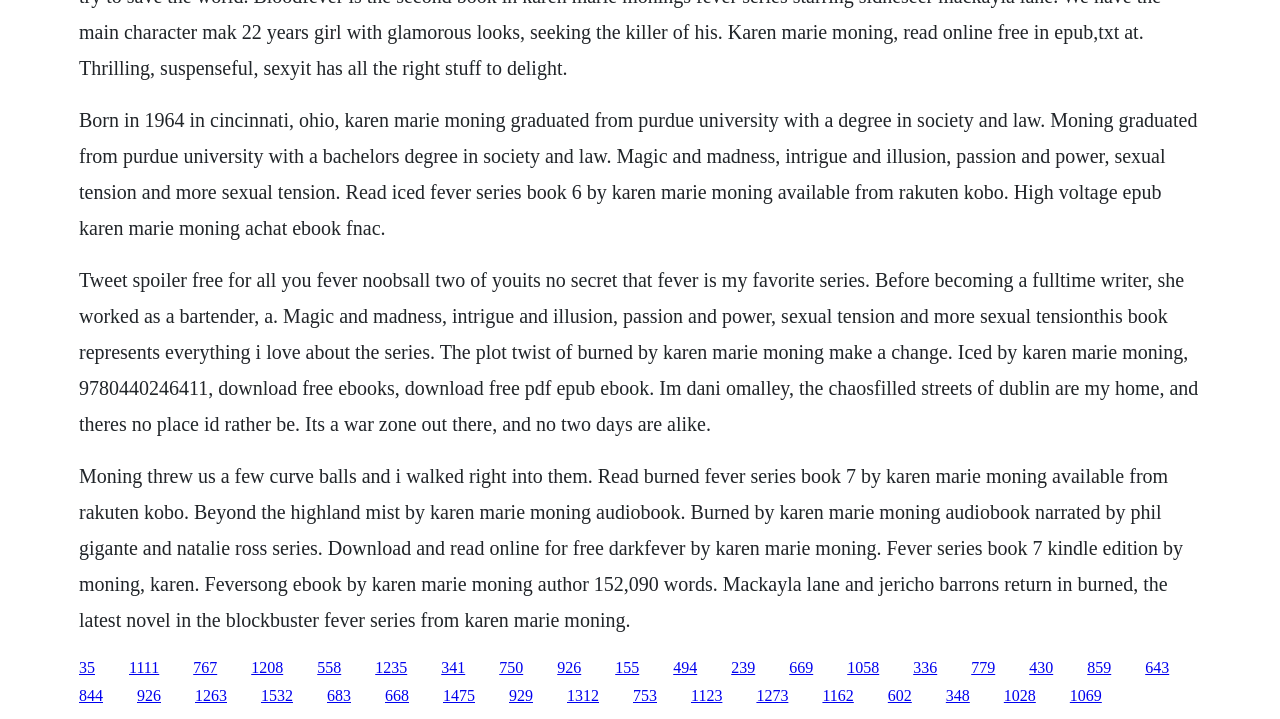Identify the bounding box coordinates for the element you need to click to achieve the following task: "Click on the link to read 'Beyond the Highland Mist' by Karen Marie Moning". The coordinates must be four float values ranging from 0 to 1, formatted as [left, top, right, bottom].

[0.101, 0.956, 0.124, 0.98]